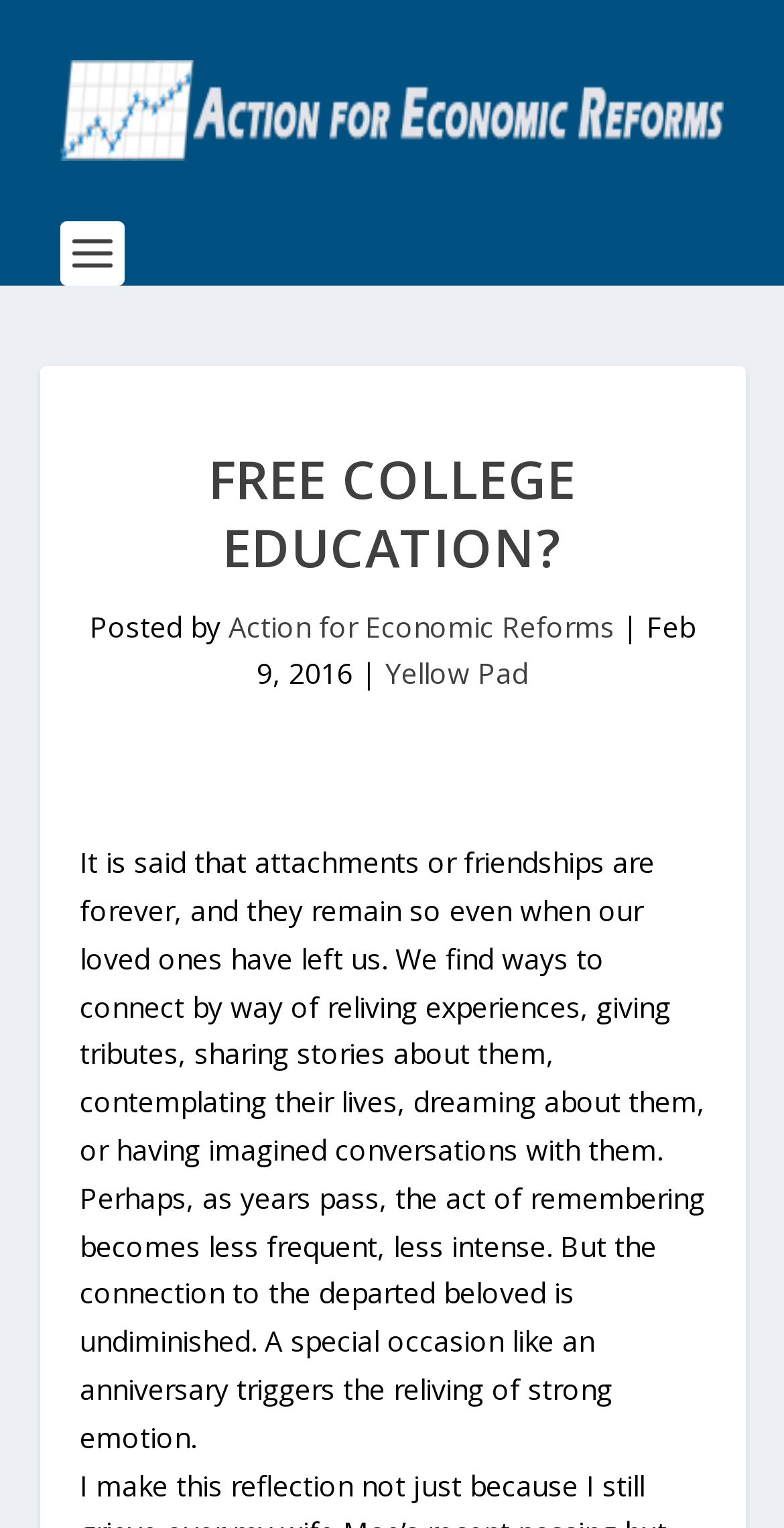Find the bounding box coordinates for the UI element that matches this description: "Action for Economic Reforms".

[0.291, 0.397, 0.783, 0.422]